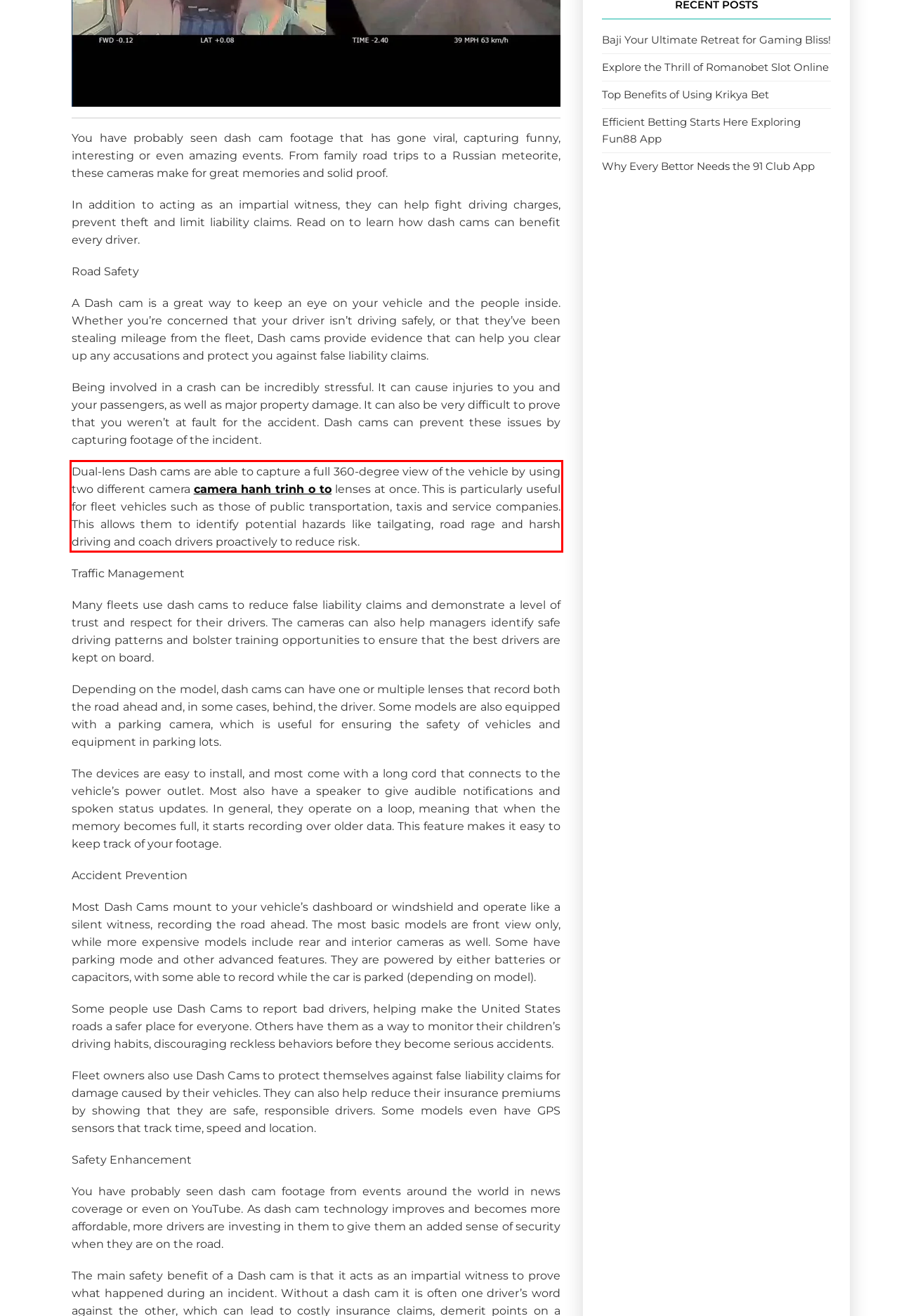You are given a screenshot showing a webpage with a red bounding box. Perform OCR to capture the text within the red bounding box.

Dual-lens Dash cams are able to capture a full 360-degree view of the vehicle by using two different camera camera hanh trinh o to lenses at once. This is particularly useful for fleet vehicles such as those of public transportation, taxis and service companies. This allows them to identify potential hazards like tailgating, road rage and harsh driving and coach drivers proactively to reduce risk.